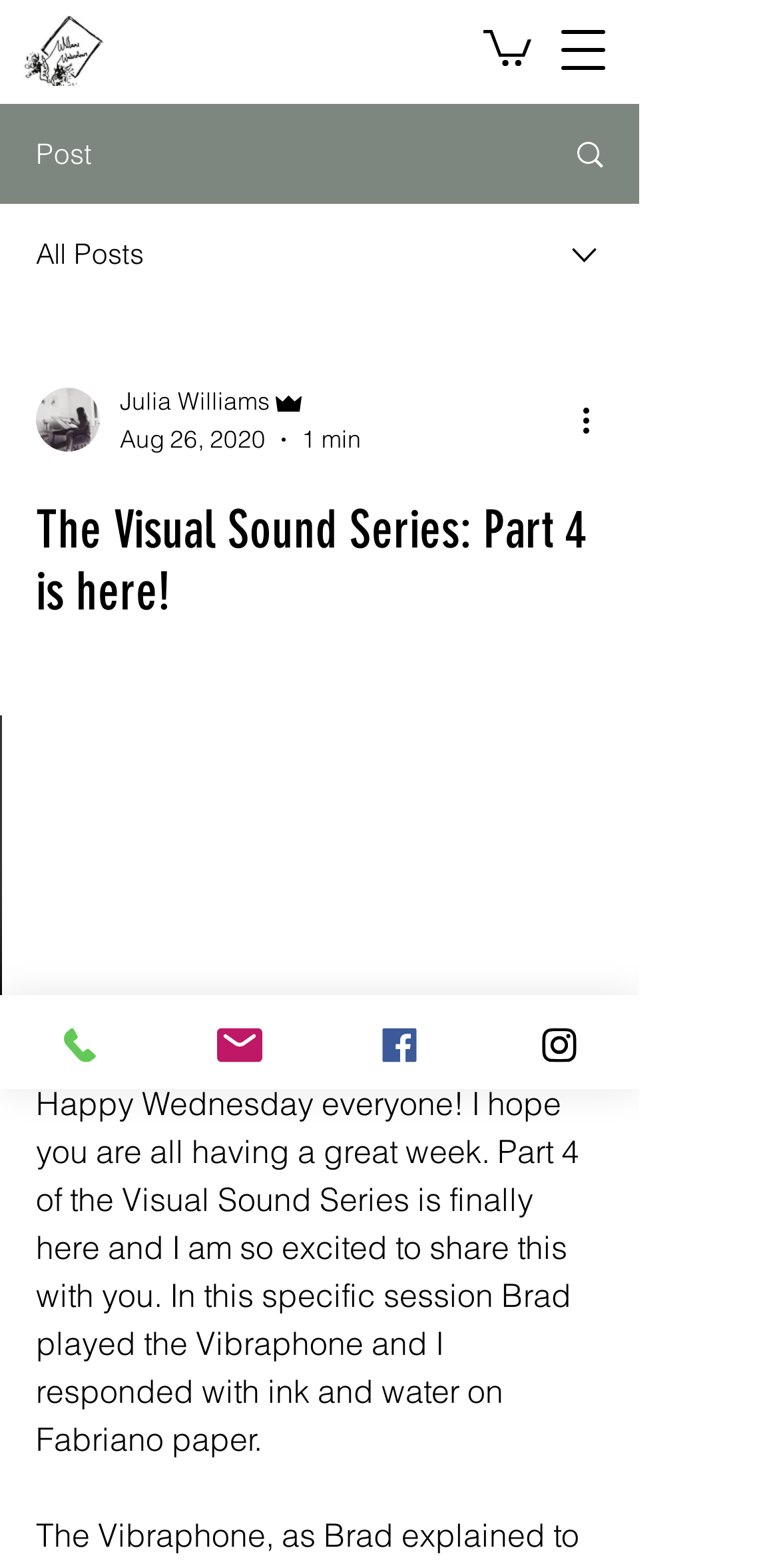Determine the bounding box coordinates of the clickable element necessary to fulfill the instruction: "Open navigation menu". Provide the coordinates as four float numbers within the 0 to 1 range, i.e., [left, top, right, bottom].

[0.697, 0.006, 0.8, 0.057]